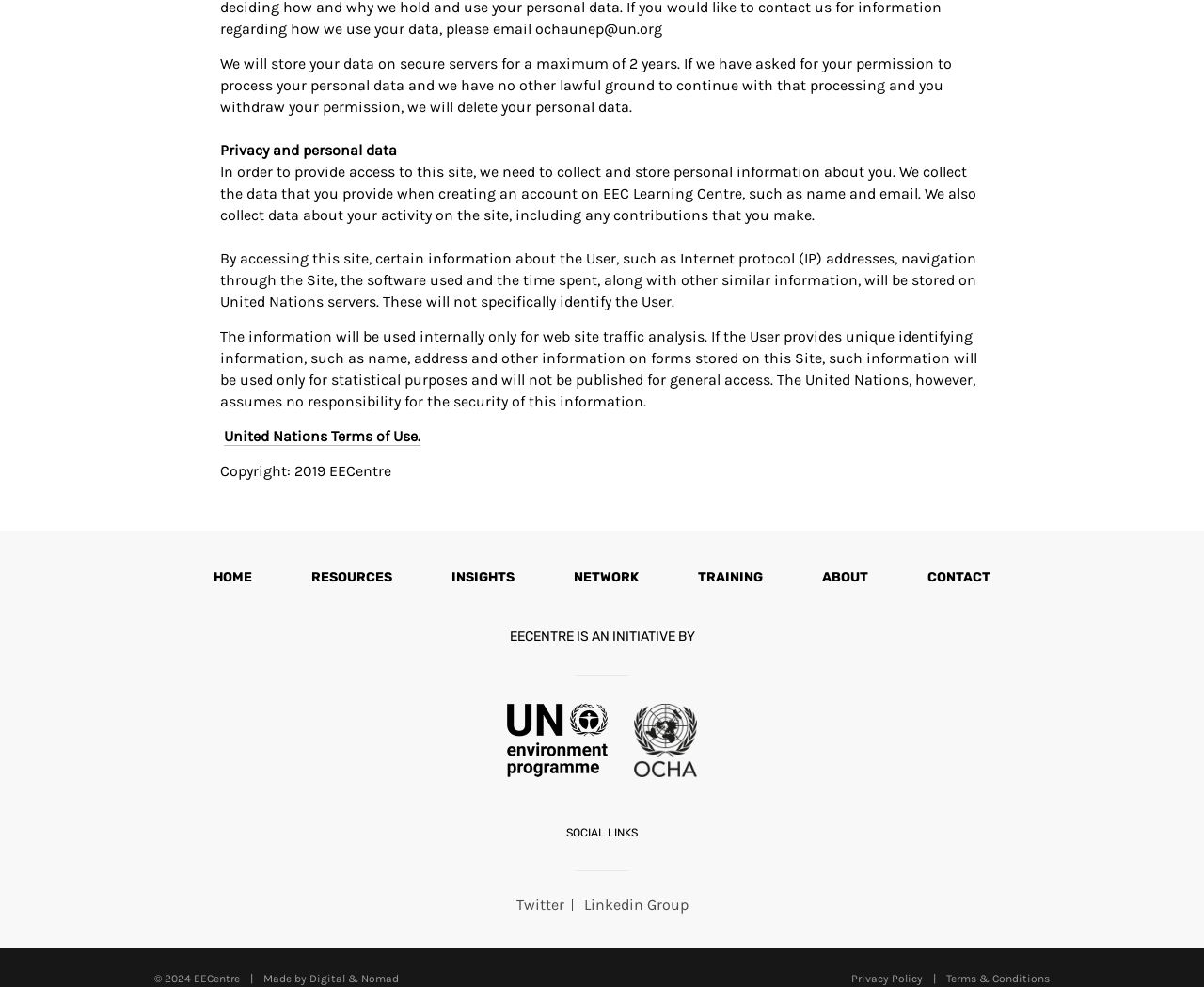What is the copyright year of the EECentre website?
Based on the screenshot, respond with a single word or phrase.

2019